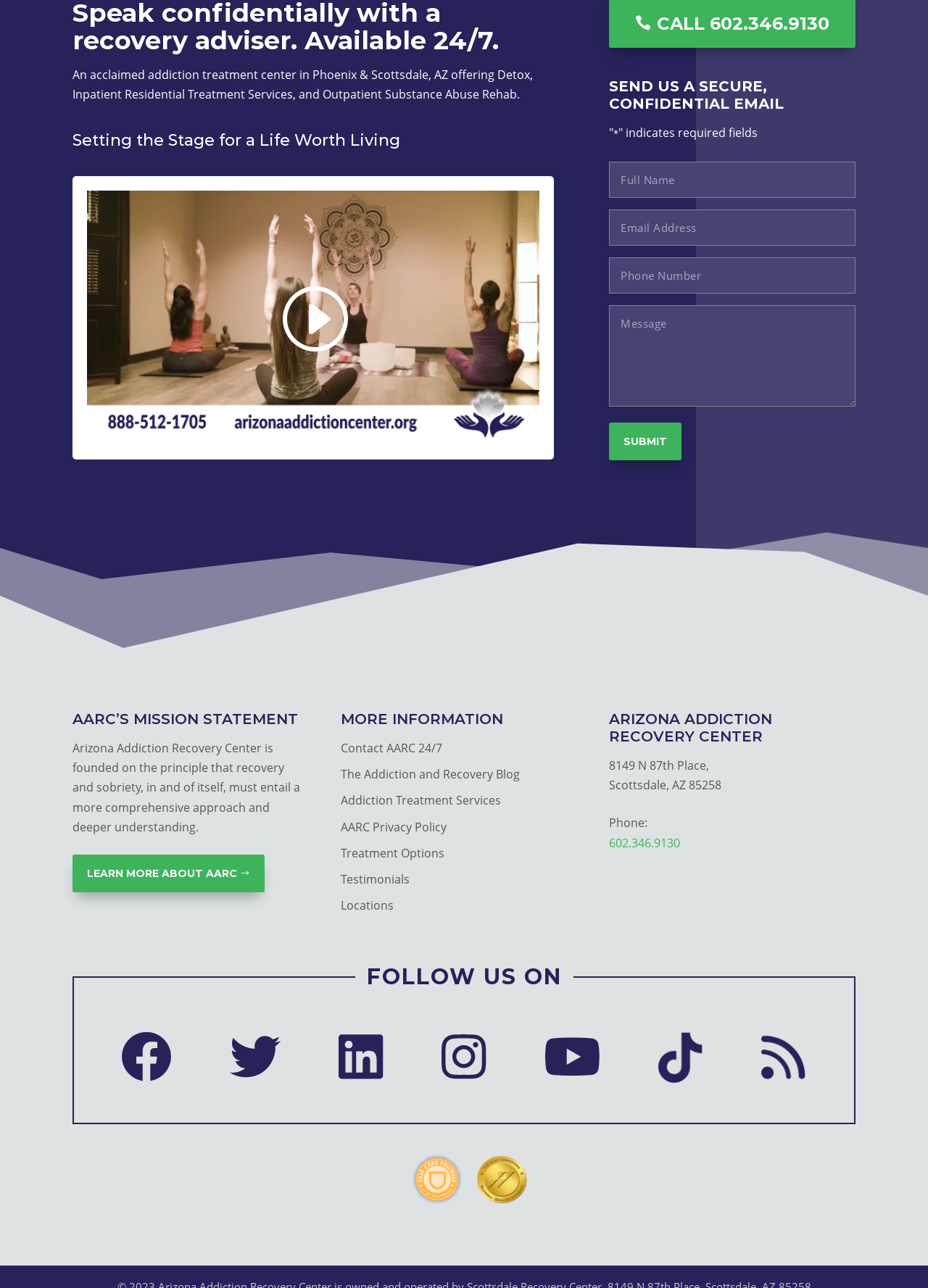What is the name of the addiction treatment center?
Based on the image, answer the question in a detailed manner.

I found the answer by looking at the heading element with the text 'ARIZONA ADDICTION RECOVERY CENTER' which is located at the bottom of the page.